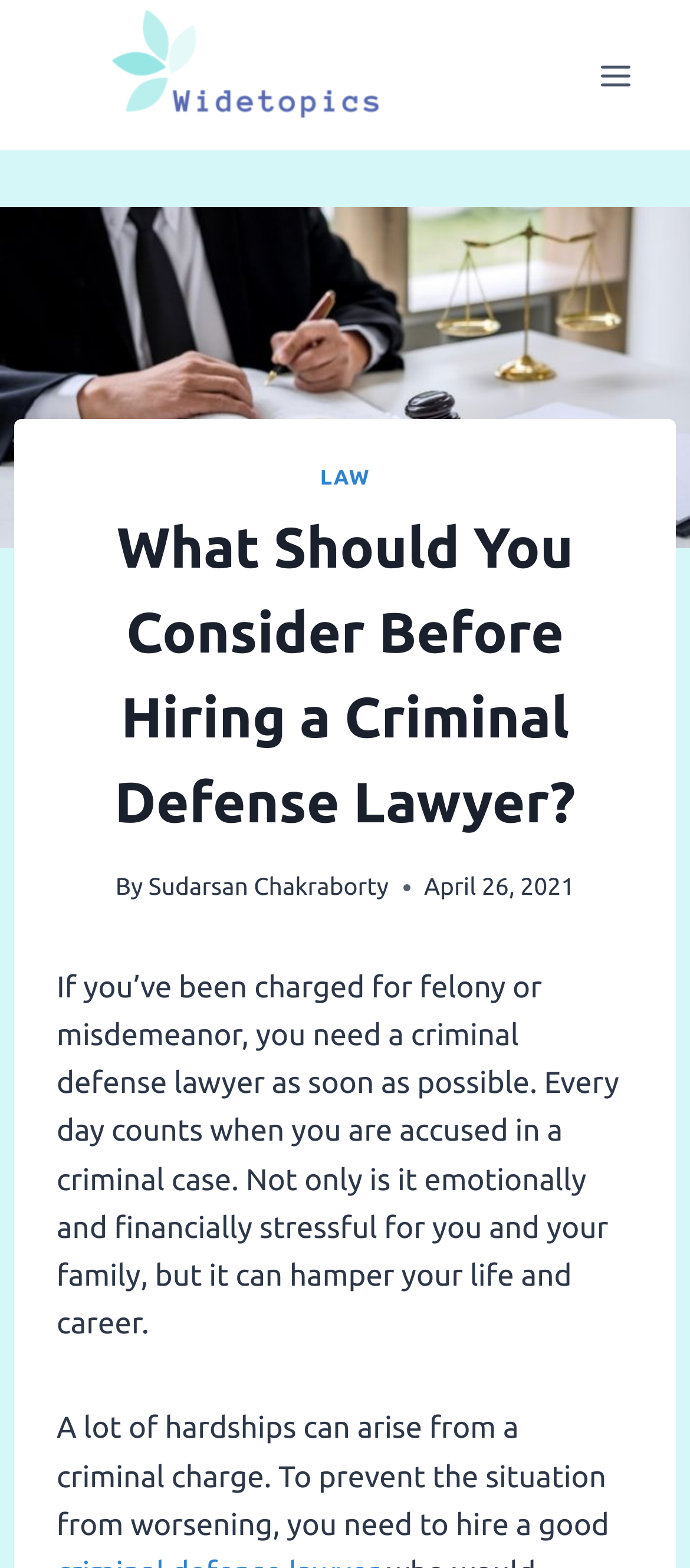Could you please study the image and provide a detailed answer to the question:
When was the article on this webpage published?

The time element on the webpage contains the text 'April 26, 2021', which suggests that this is the publication date of the article.